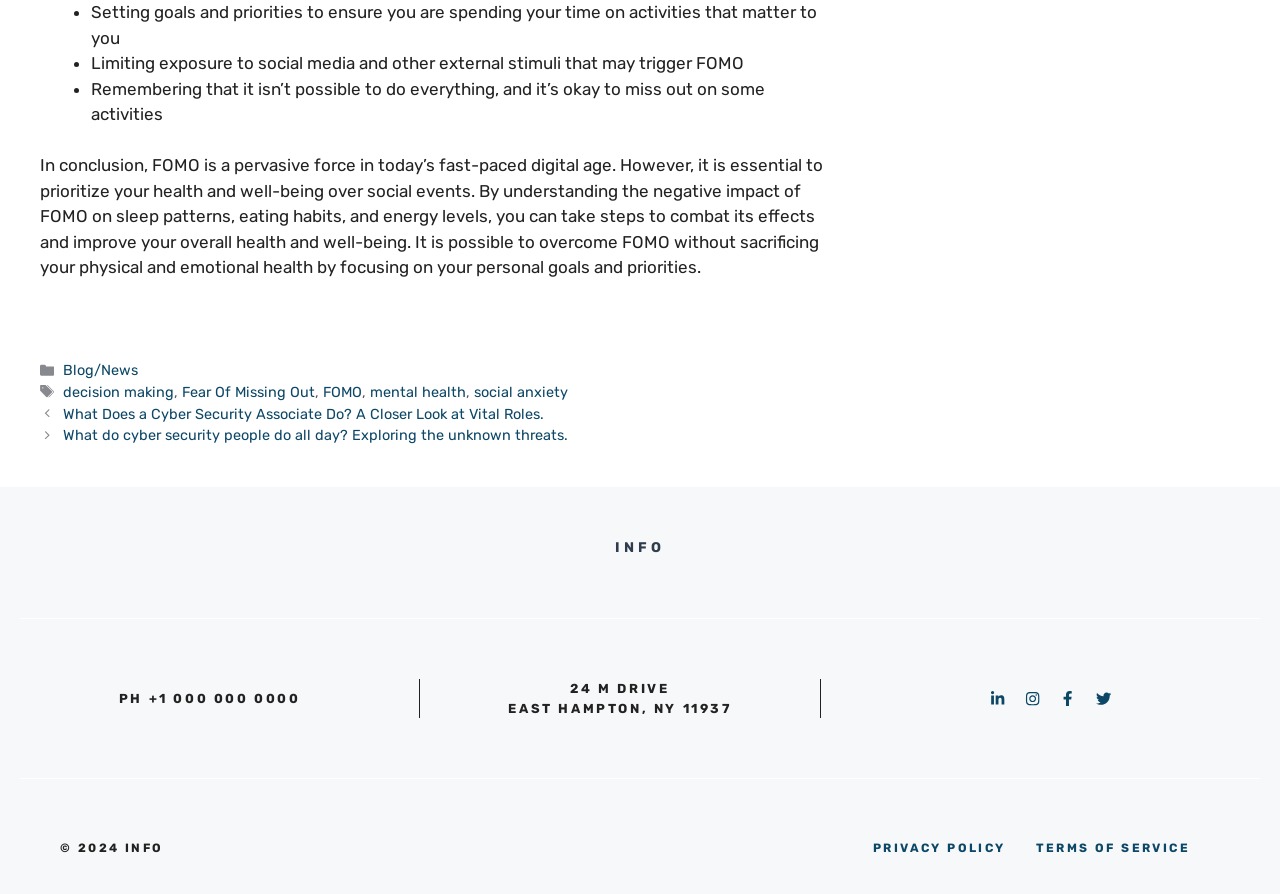Use a single word or phrase to answer this question: 
What is the address mentioned on the webpage?

24 M DRIVE, EAST HAMPTON, NY 11937